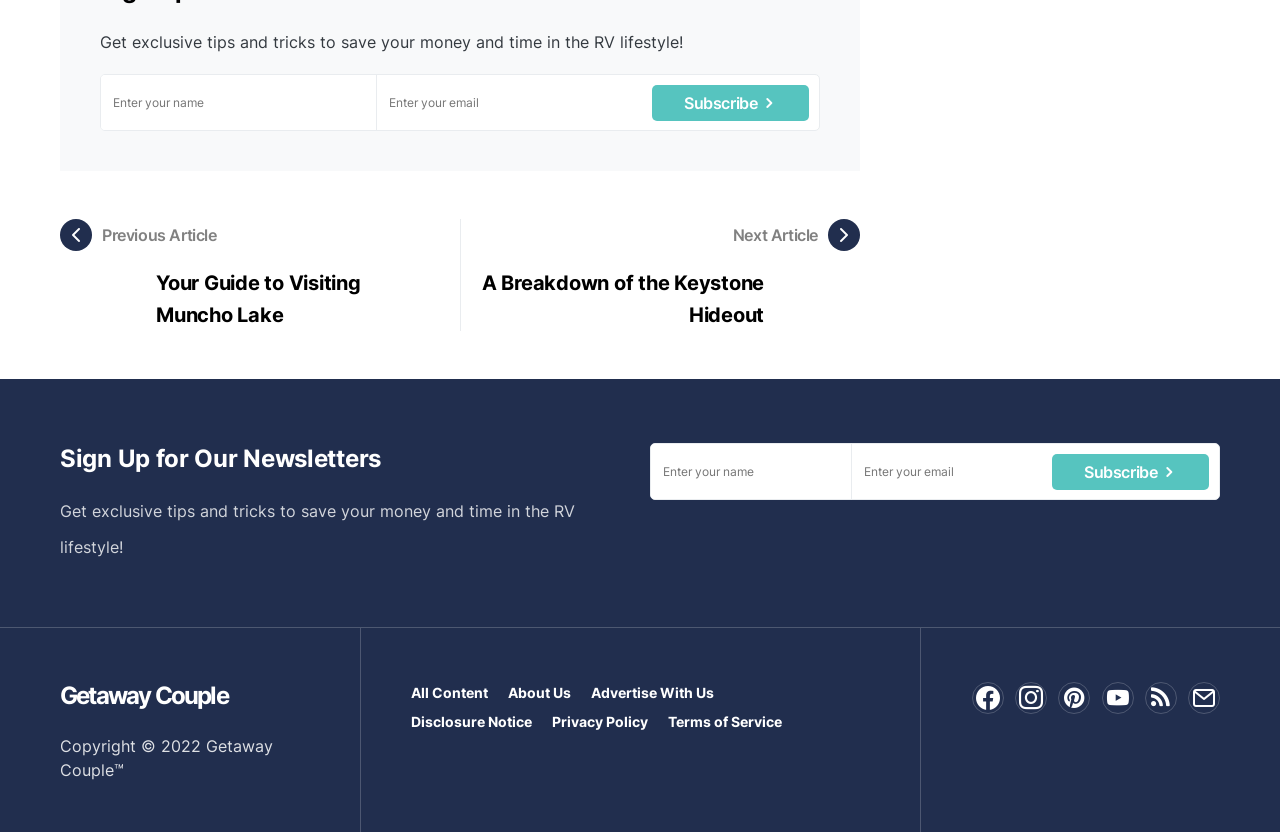How many textboxes are there in the subscription section?
Give a comprehensive and detailed explanation for the question.

In the subscription section, there are two textboxes, one for entering the name and another for entering the email.